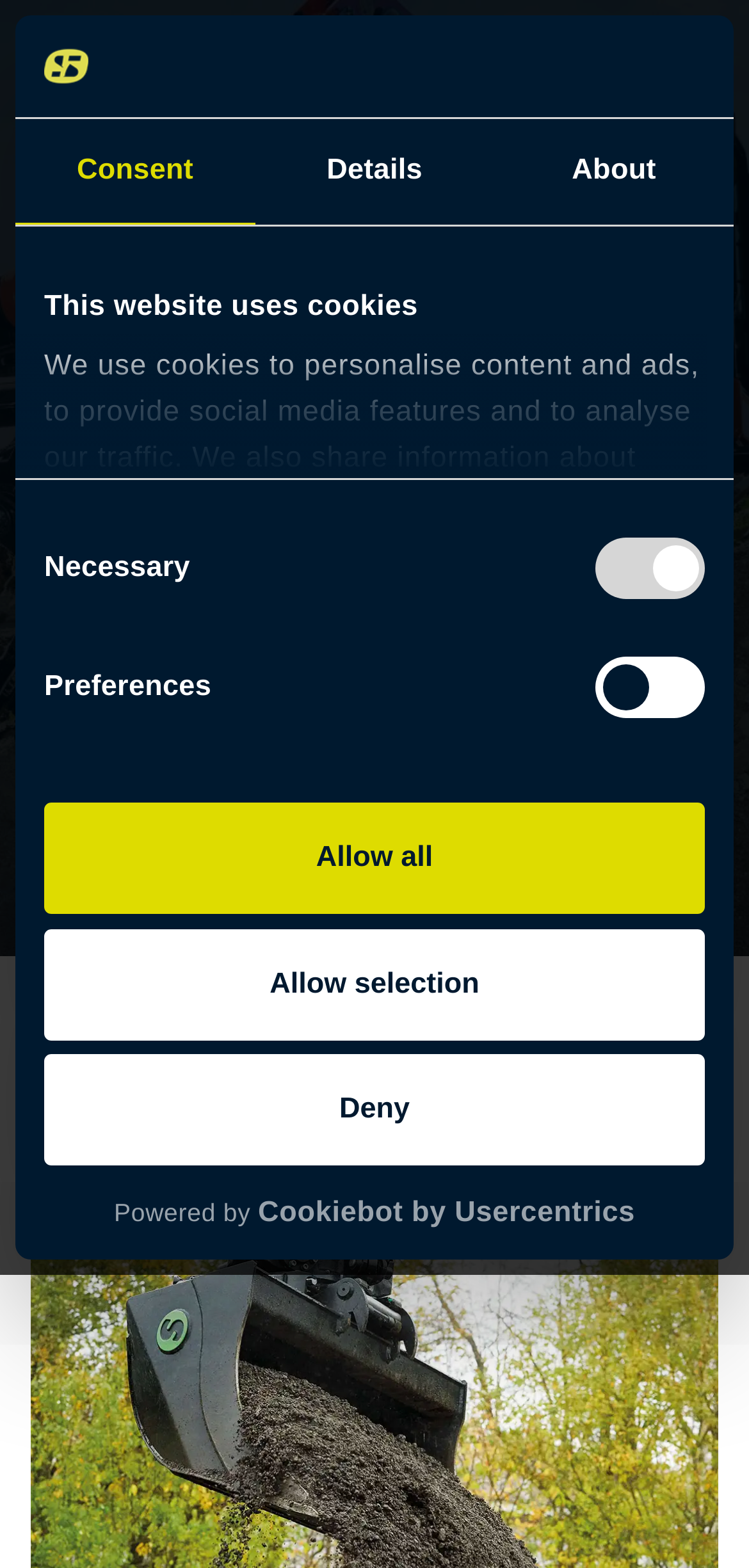Provide an in-depth caption for the contents of the webpage.

The webpage is about a case study of Steelwrist AB, a company that has elevated its business through a partnership. At the top of the page, there is a logo and a horizontal tab list with three tabs: "Consent", "Details", and "About". The "Consent" tab is currently selected.

Below the tab list, there is a modal dialog box that informs users about the website's use of cookies. The dialog box contains a heading, a paragraph of text, and several checkboxes for users to select their consent preferences. There are three buttons at the bottom of the dialog box: "Deny", "Allow selection", and "Allow all".

To the right of the dialog box, there is a link to a logo that opens in a new window, accompanied by a text "Powered by Cookiebot by Usercentrics".

On the left side of the page, there is a figure with a link to "Swift" and an image. Below this figure, there is a navigation open button with an image.

The main content of the page is an image of a Steelwrist excavator bucket, which takes up most of the page. Above the image, there are two headings: "Sjørring in front of" and "Steelwrist AB". Below the image, there is a paragraph of text that summarizes the case study, which is also the meta description of the webpage.